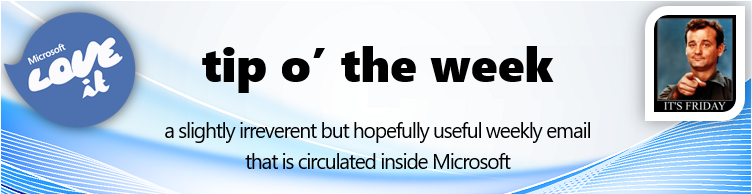Refer to the image and answer the question with as much detail as possible: What is the purpose of the circular logo?

The circular logo with the words 'Microsoft LOVE it' appears in the top left corner, which adds to the overall friendly and informal tone of the design, creating a sense of approachability and warmth.